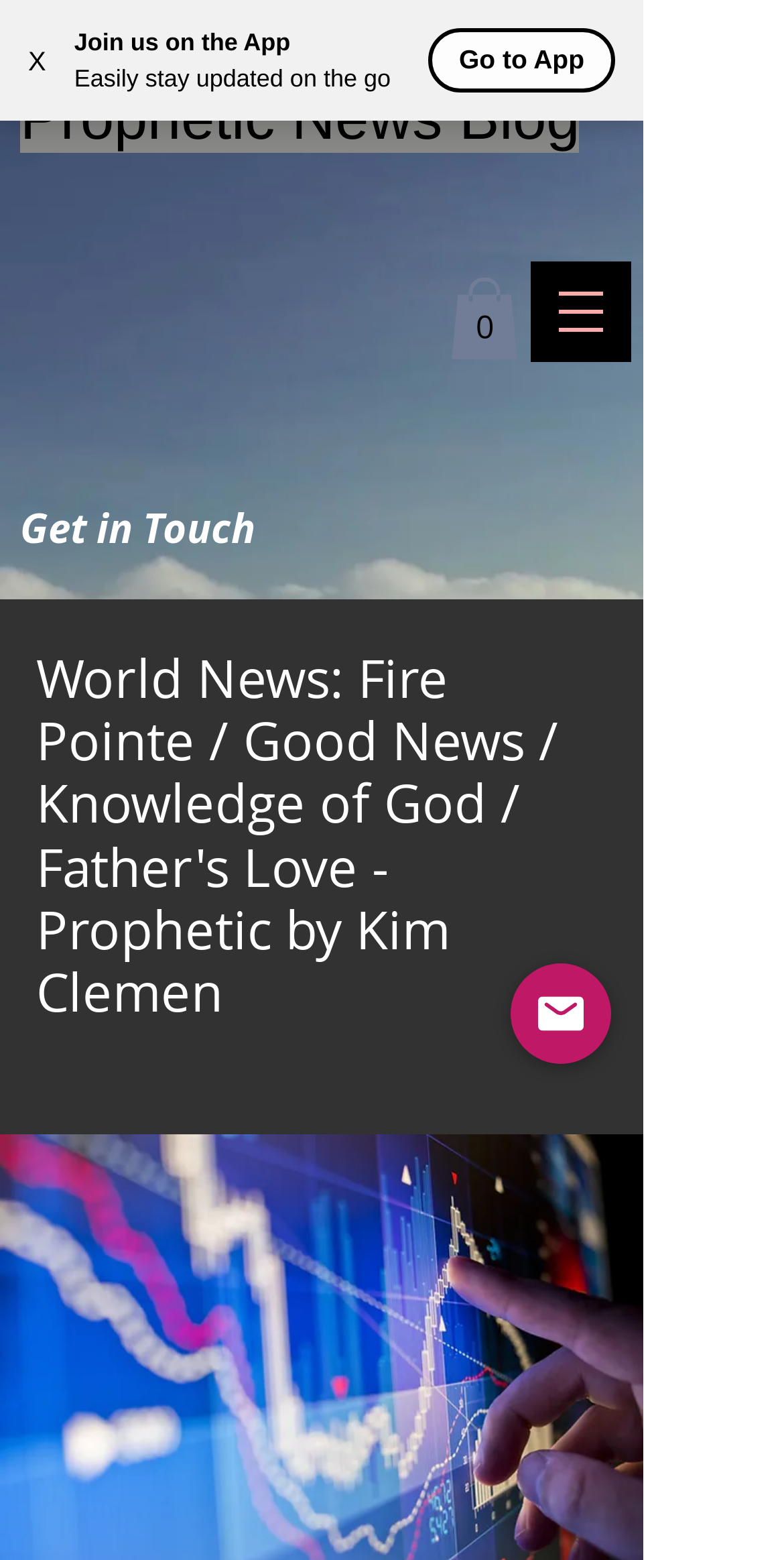Is there a navigation menu?
Look at the image and respond with a one-word or short-phrase answer.

Yes